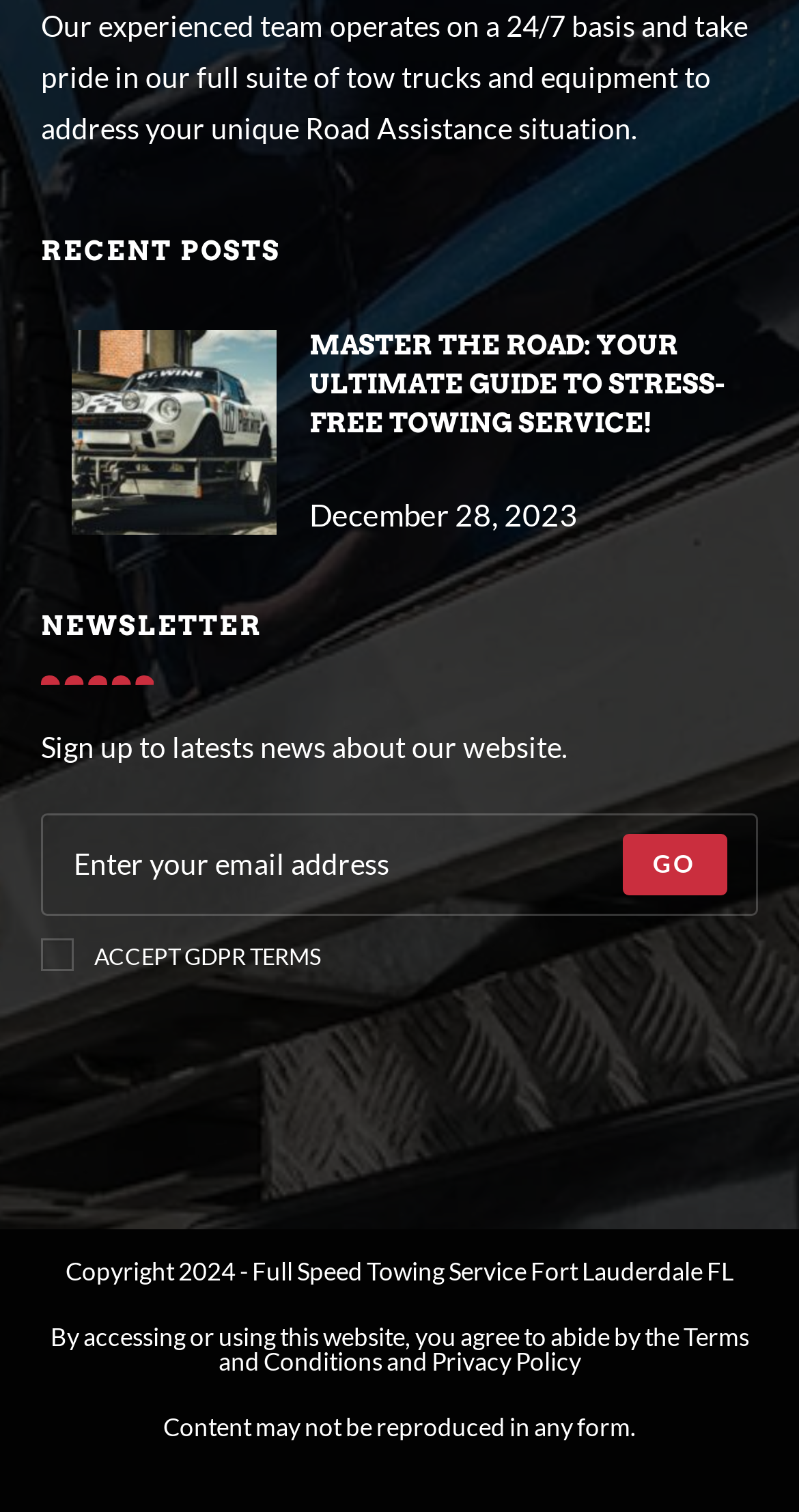Use a single word or phrase to answer this question: 
What is the purpose of the textbox?

Enter email address